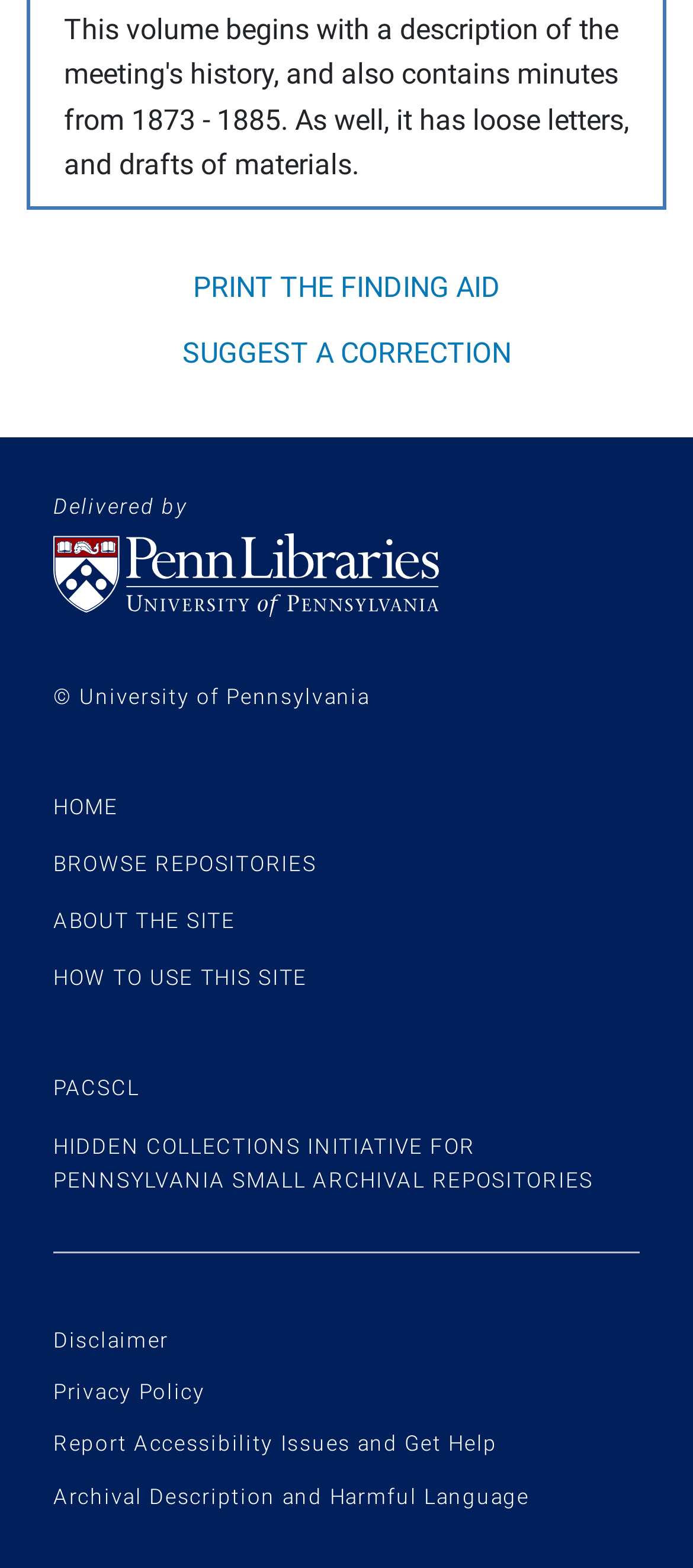Find the bounding box coordinates for the area that should be clicked to accomplish the instruction: "Go to University of Pennsylvania Libraries homepage".

[0.077, 0.34, 0.923, 0.393]